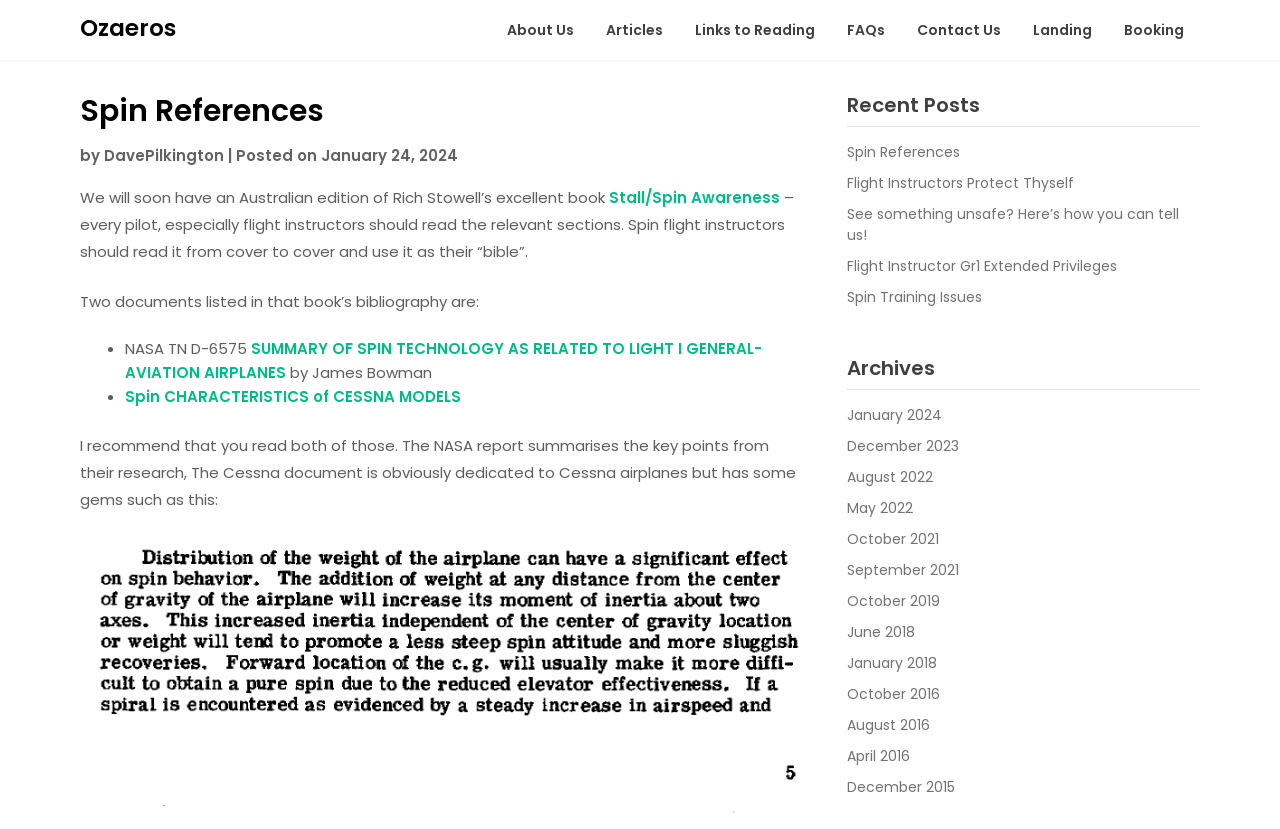Please locate the bounding box coordinates of the element that needs to be clicked to achieve the following instruction: "Check the 'Recent Posts' section". The coordinates should be four float numbers between 0 and 1, i.e., [left, top, right, bottom].

[0.661, 0.109, 0.937, 0.154]